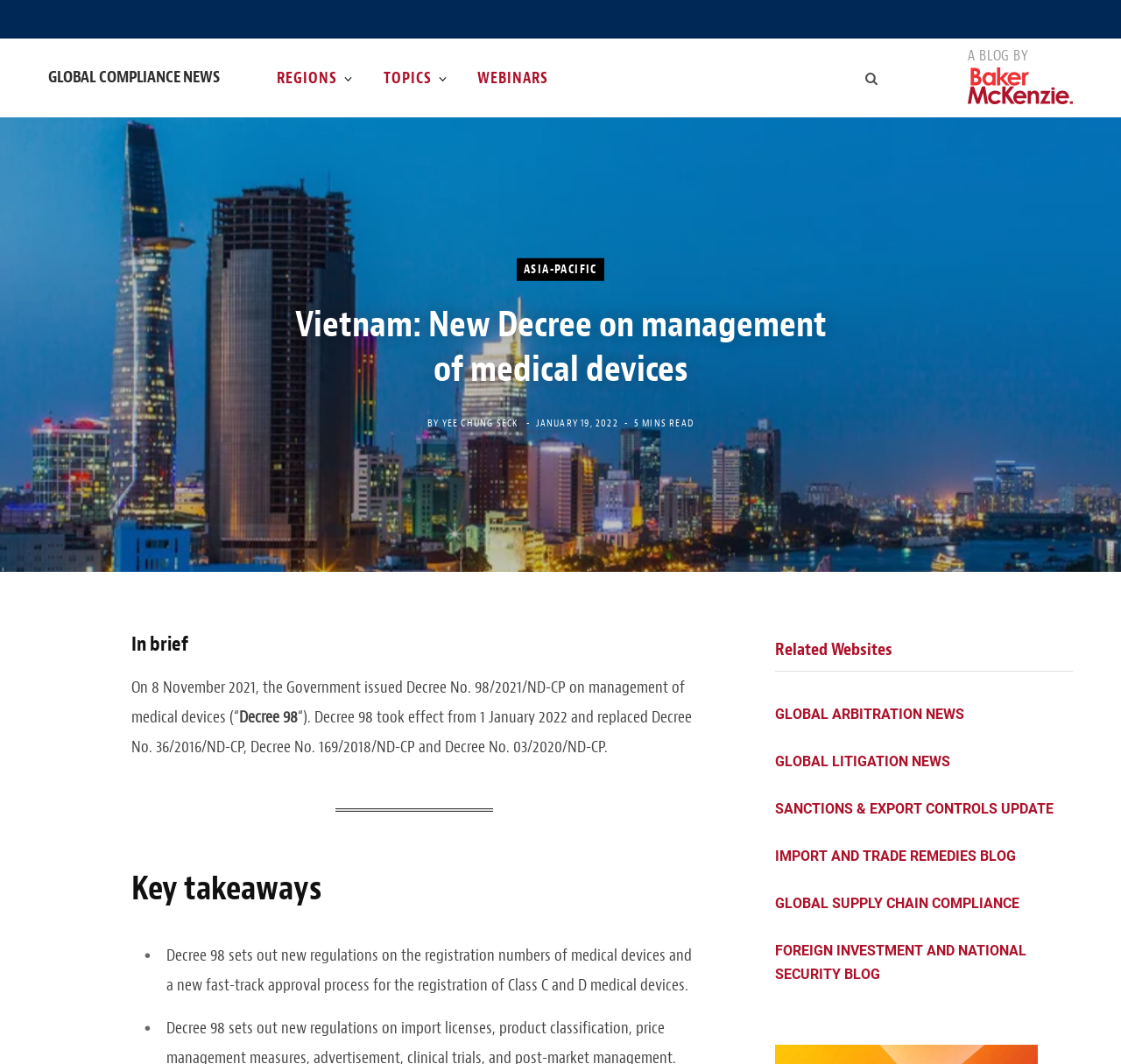What is the date of the article?
Give a one-word or short phrase answer based on the image.

JANUARY 19, 2022